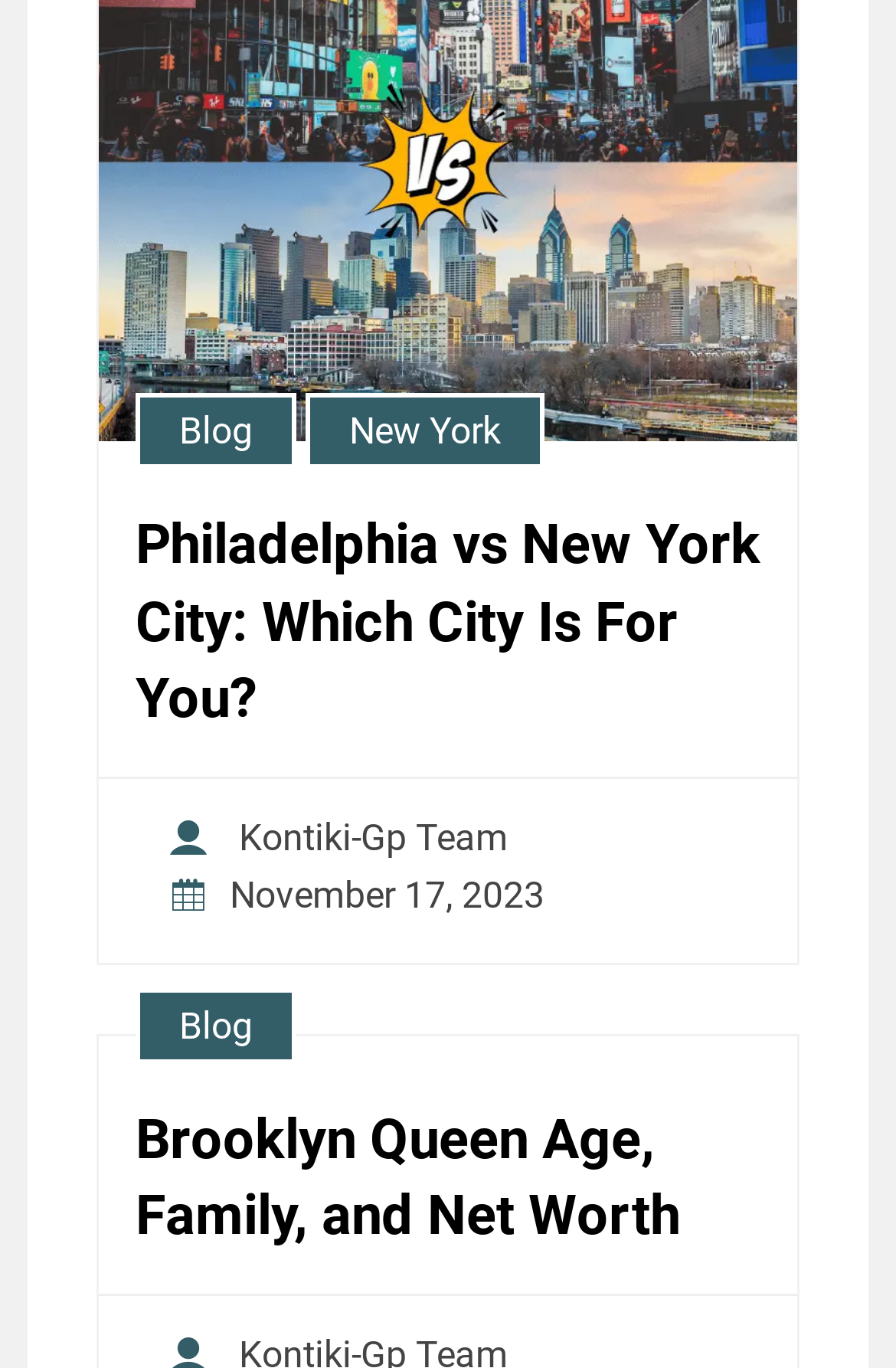Based on what you see in the screenshot, provide a thorough answer to this question: How many headings are there on the webpage?

I counted the heading elements on the webpage, which are 'Philadelphia vs New York City: Which City Is For You?' and 'Brooklyn Queen Age, Family, and Net Worth', so there are 2 headings.